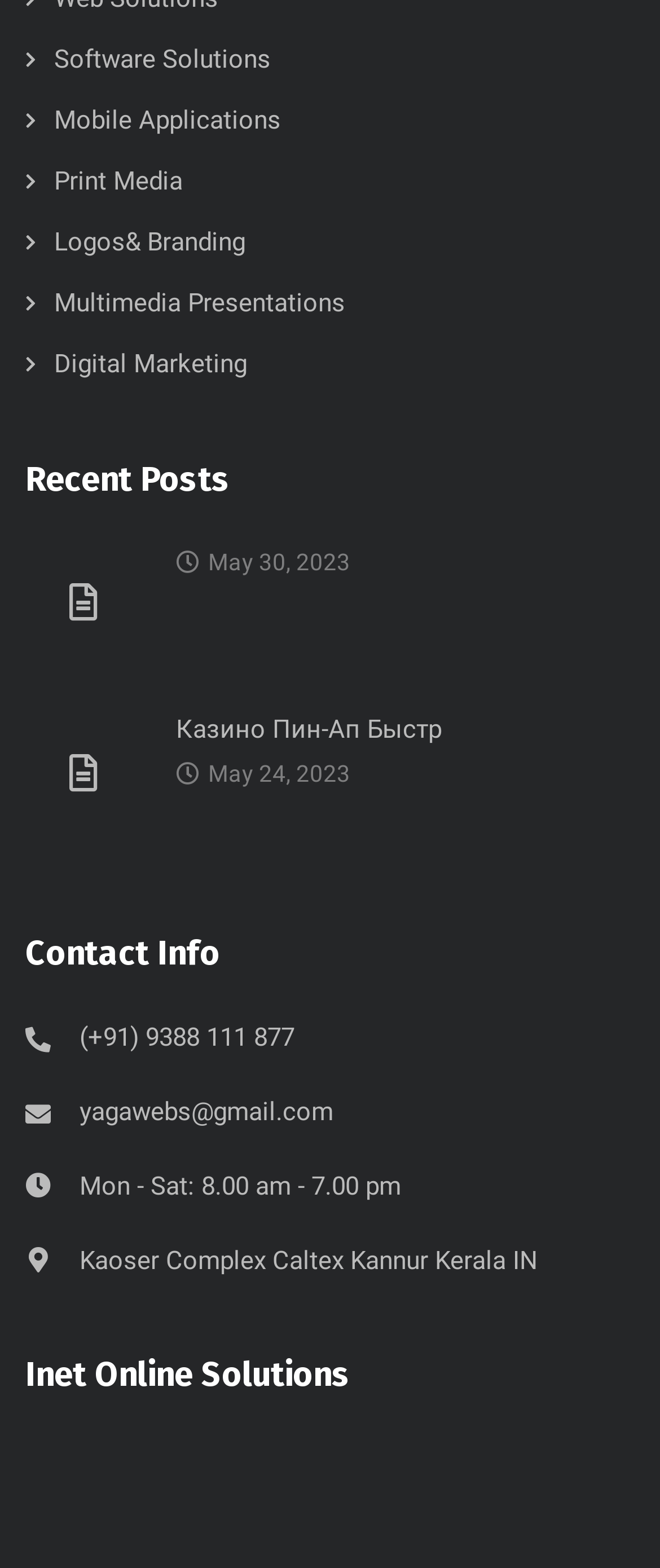Please mark the clickable region by giving the bounding box coordinates needed to complete this instruction: "View Recent Posts".

[0.038, 0.29, 0.962, 0.322]